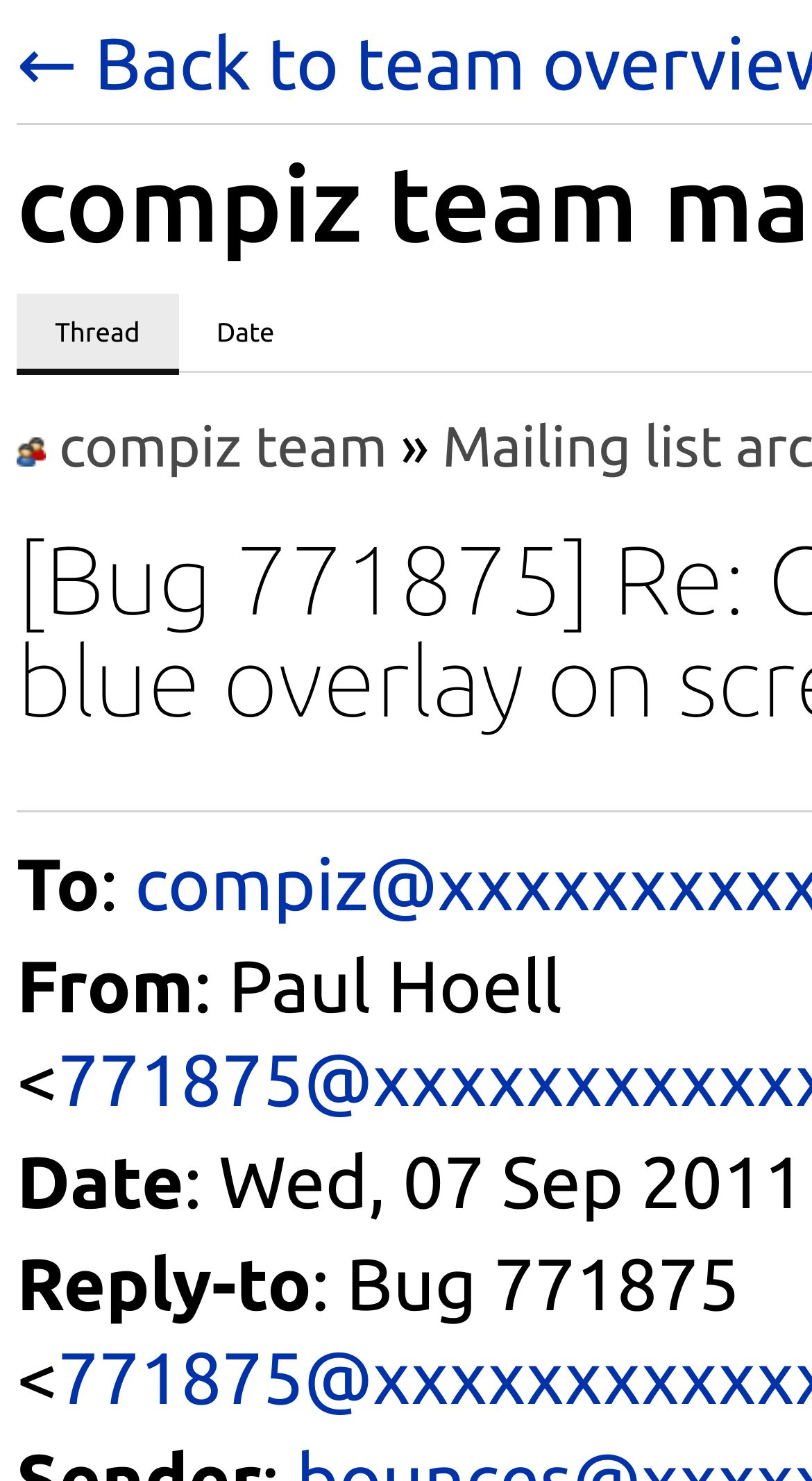What is the type of view available? Examine the screenshot and reply using just one word or a brief phrase.

Thread and Date